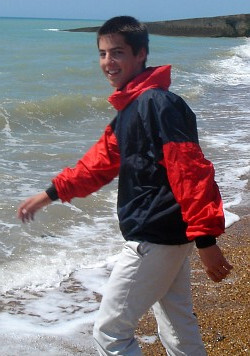Give a thorough explanation of the image.

The image depicts a young man enjoying a beach setting, walking along the shore with gentle waves lapping at his feet. He is dressed in a brightly colored jacket with a red hood and black body, paired with light-colored pants, which suggests he is well-prepared for a seaside adventure. The scene captures a moment of joy and leisure, with the man smiling as he interacts with the water, embodying a sense of fun and carefree enjoyment of the seaside environment. The backdrop features a calm sea under a clear sky, enhancing the vibrancy of the day. This image aligns with themes of swimming and water safety, emphasizing the joy and challenges of engaging with the sea.